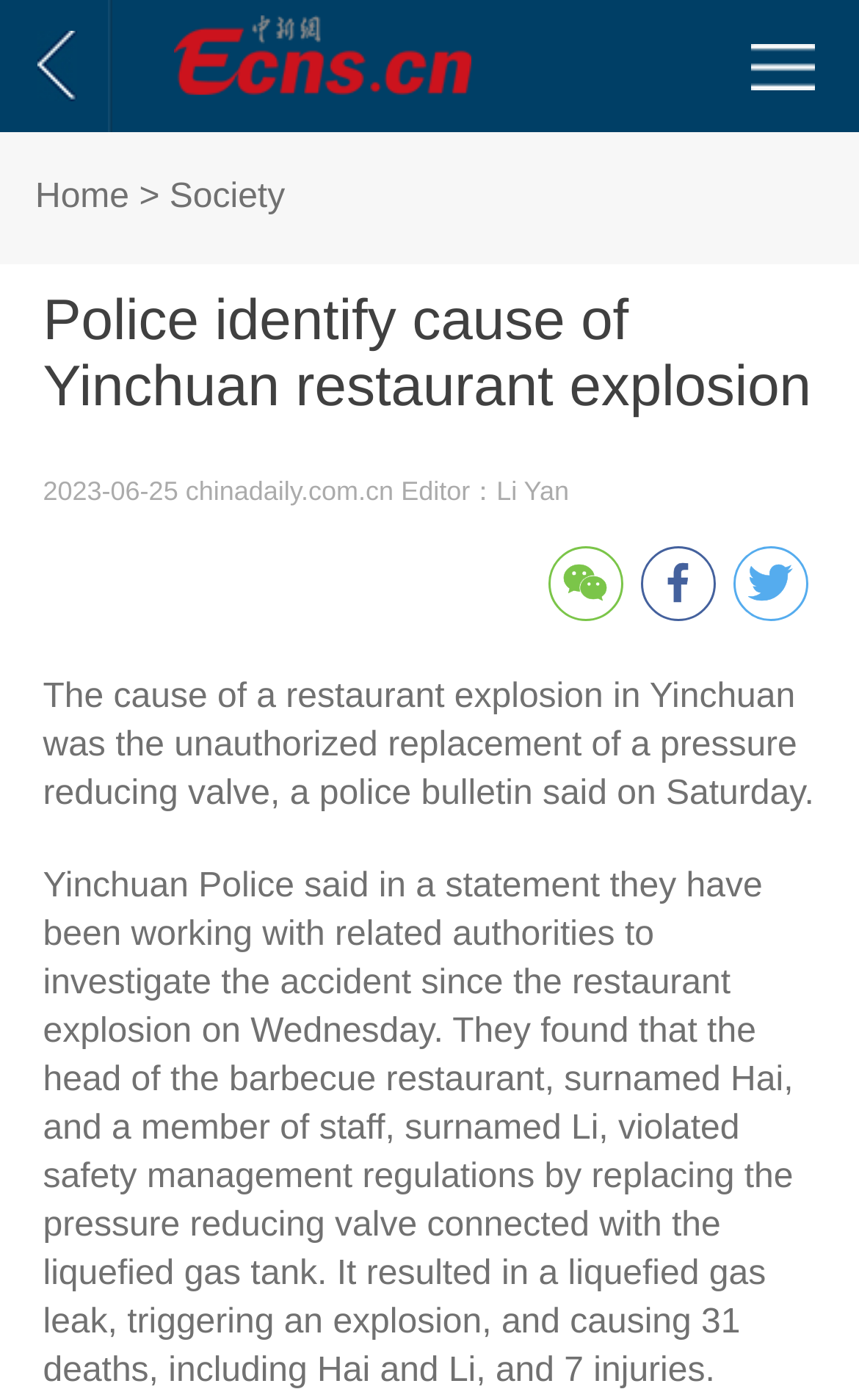Elaborate on the information and visuals displayed on the webpage.

The webpage appears to be a news article about a restaurant explosion in Yinchuan. At the top left, there is a link, and next to it, there is a small image. Below these elements, there is a horizontal navigation menu with links to "Home" and a category labeled "Society". 

The main headline, "Police identify cause of Yinchuan restaurant explosion", is prominently displayed in the middle of the top section of the page. Below the headline, there is a publication date and source, "2023-06-25 chinadaily.com.cn", followed by the editor's name, "Li Yan". 

On the right side of the publication information, there are three social media links represented by icons. 

The main content of the article is divided into two paragraphs. The first paragraph summarizes the cause of the explosion, stating that it was due to the unauthorized replacement of a pressure reducing valve. The second paragraph provides more details about the investigation, including the actions of the restaurant's head and staff that led to the accident, resulting in 31 deaths and 7 injuries.